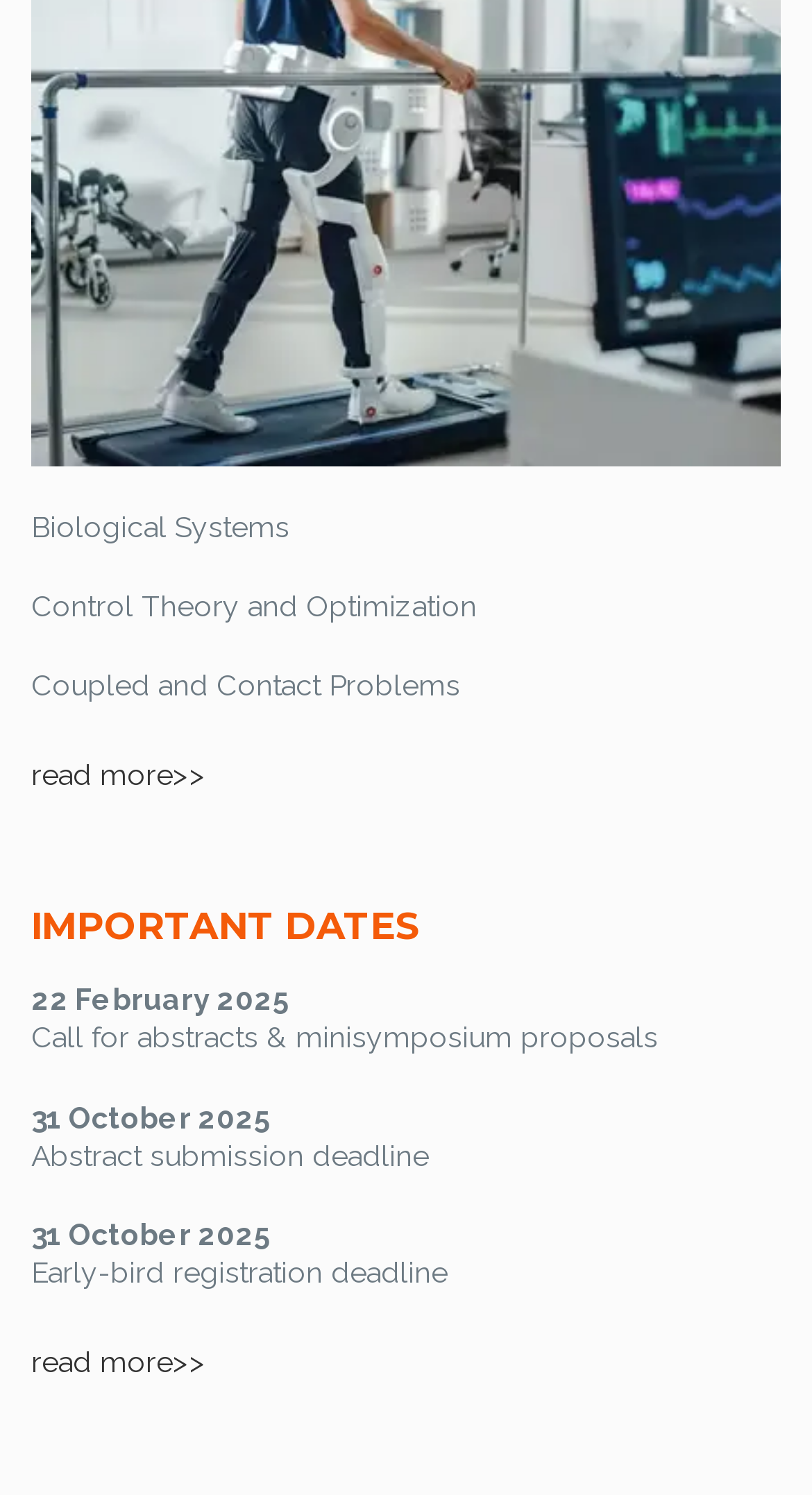Please respond to the question with a concise word or phrase:
How many 'read more' links are there?

2